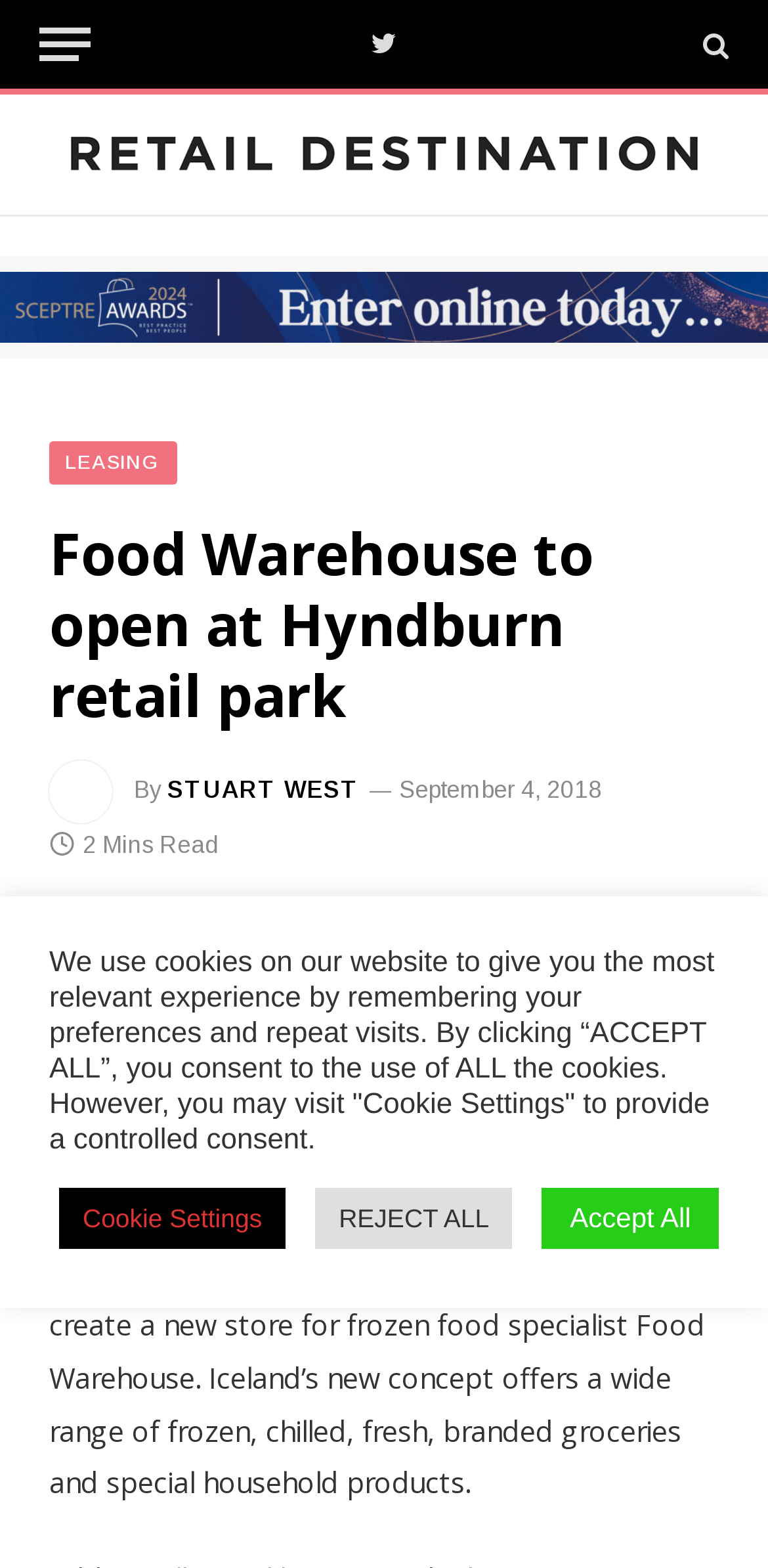Locate the bounding box coordinates of the clickable element to fulfill the following instruction: "Click the Menu button". Provide the coordinates as four float numbers between 0 and 1 in the format [left, top, right, bottom].

[0.051, 0.0, 0.118, 0.057]